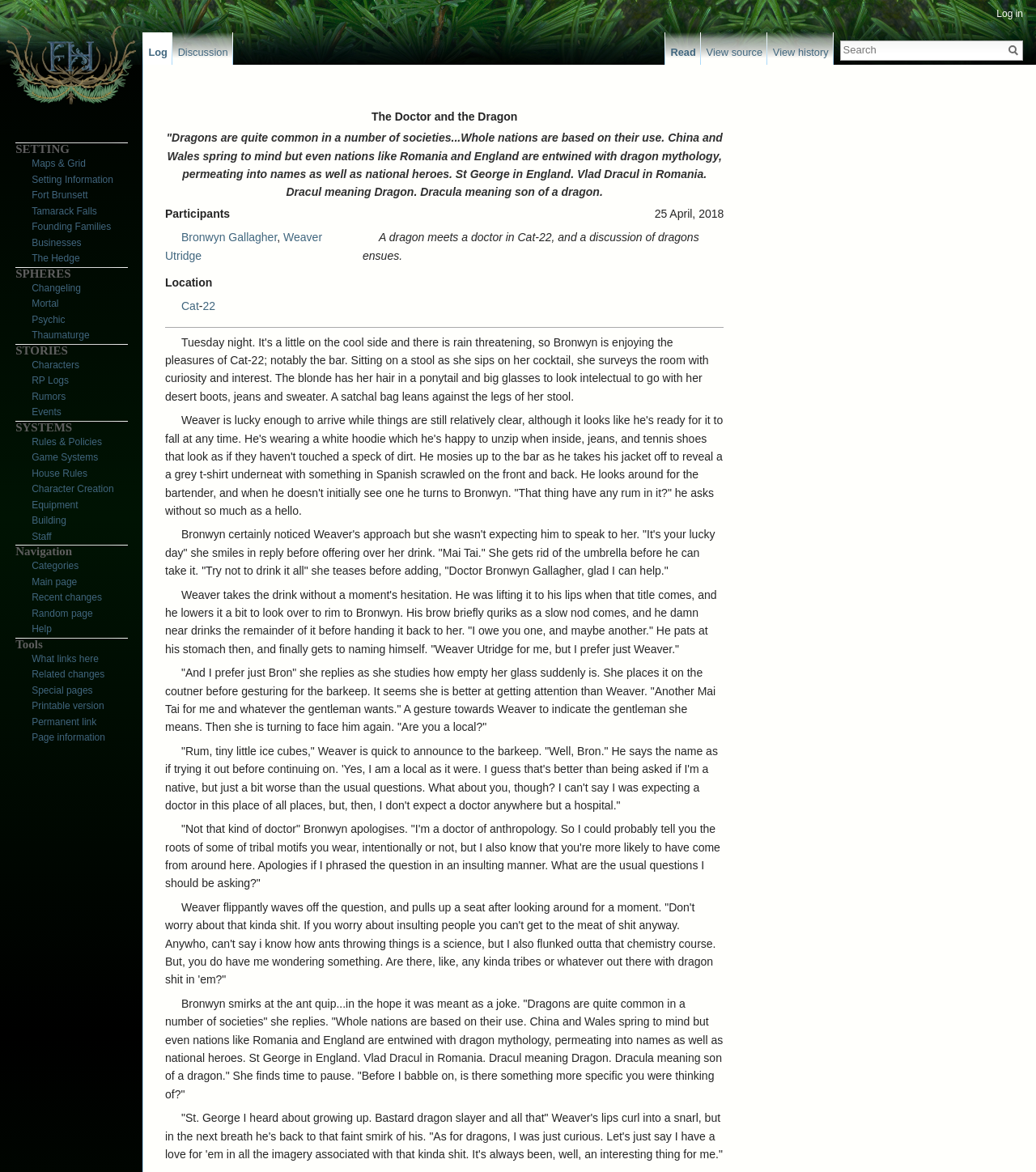Determine the bounding box coordinates of the clickable element to complete this instruction: "Search for something". Provide the coordinates in the format of four float numbers between 0 and 1, [left, top, right, bottom].

[0.812, 0.035, 0.969, 0.049]